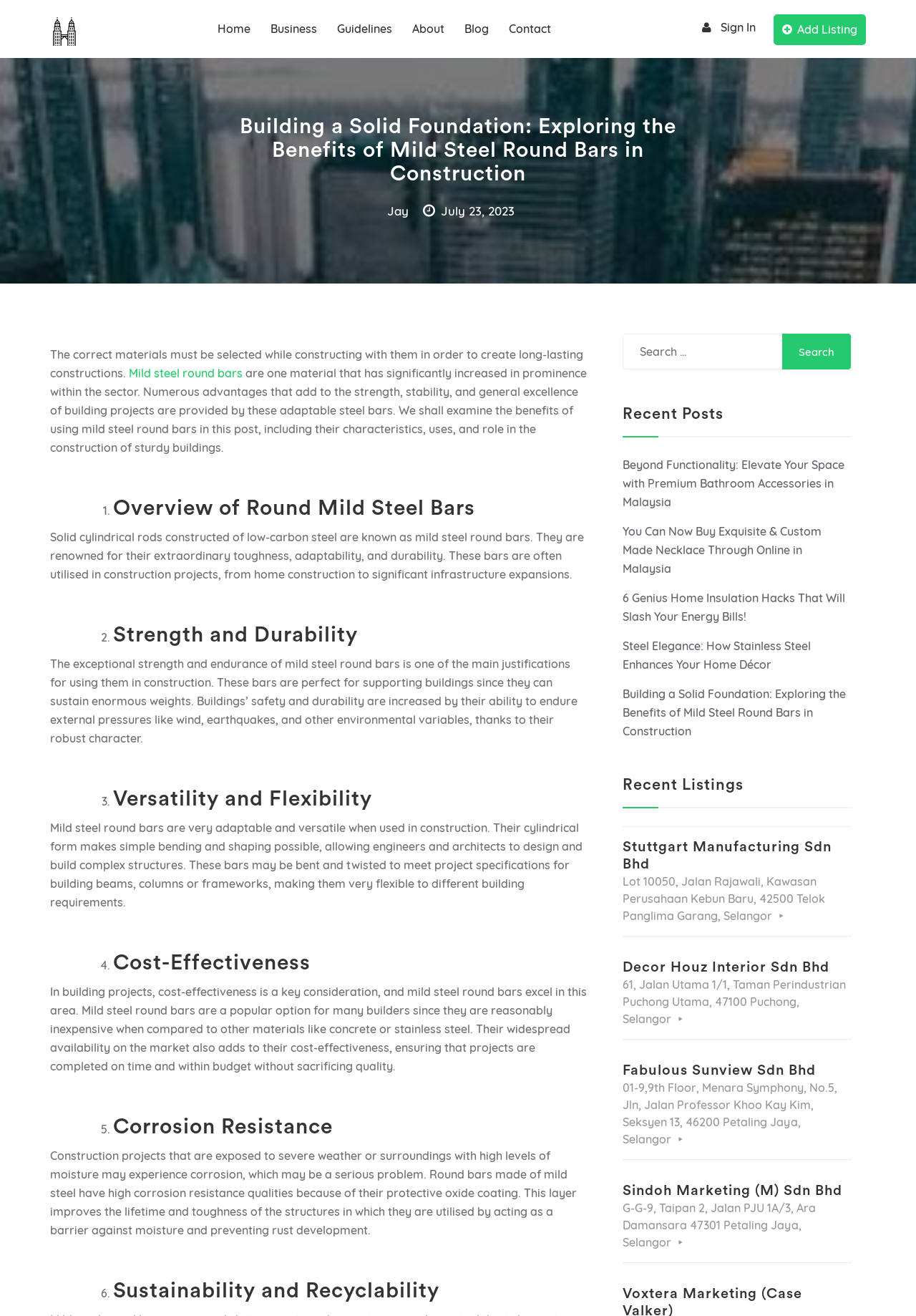Locate the bounding box of the UI element based on this description: "About". Provide four float numbers between 0 and 1 as [left, top, right, bottom].

[0.439, 0.0, 0.496, 0.044]